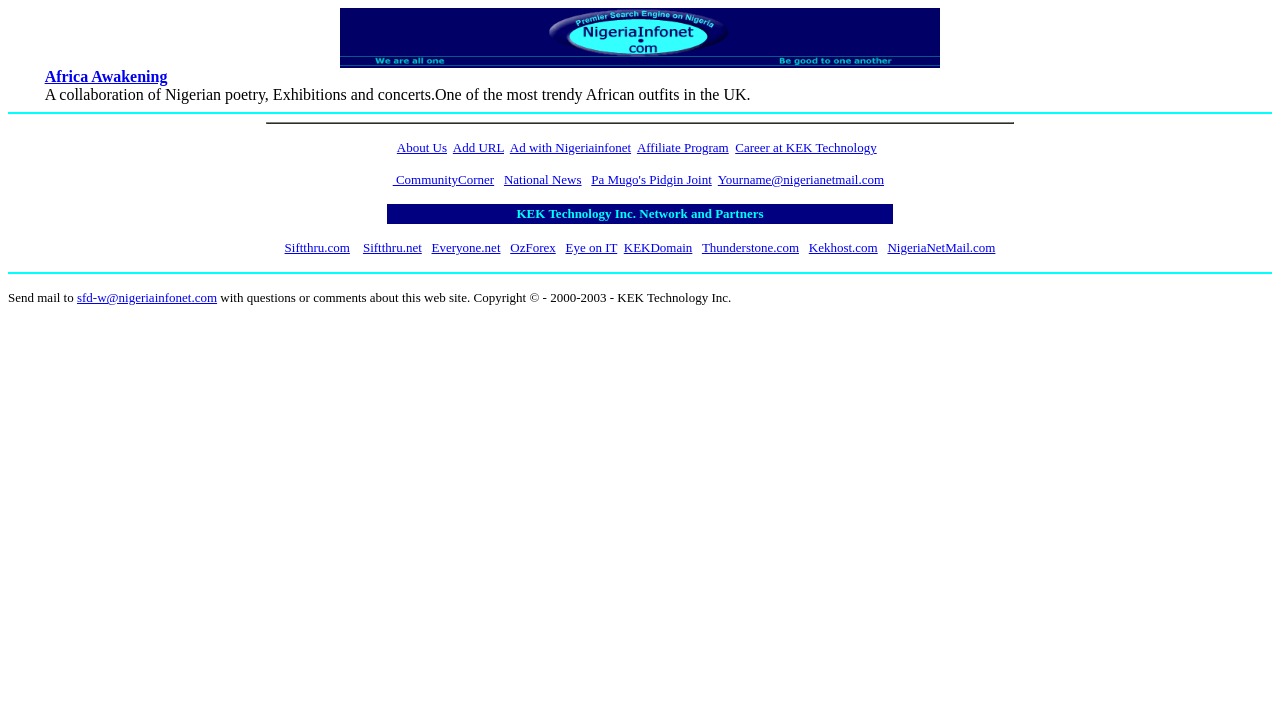Please give a short response to the question using one word or a phrase:
What is the name of the company that owns the website?

KEK Technology Inc.